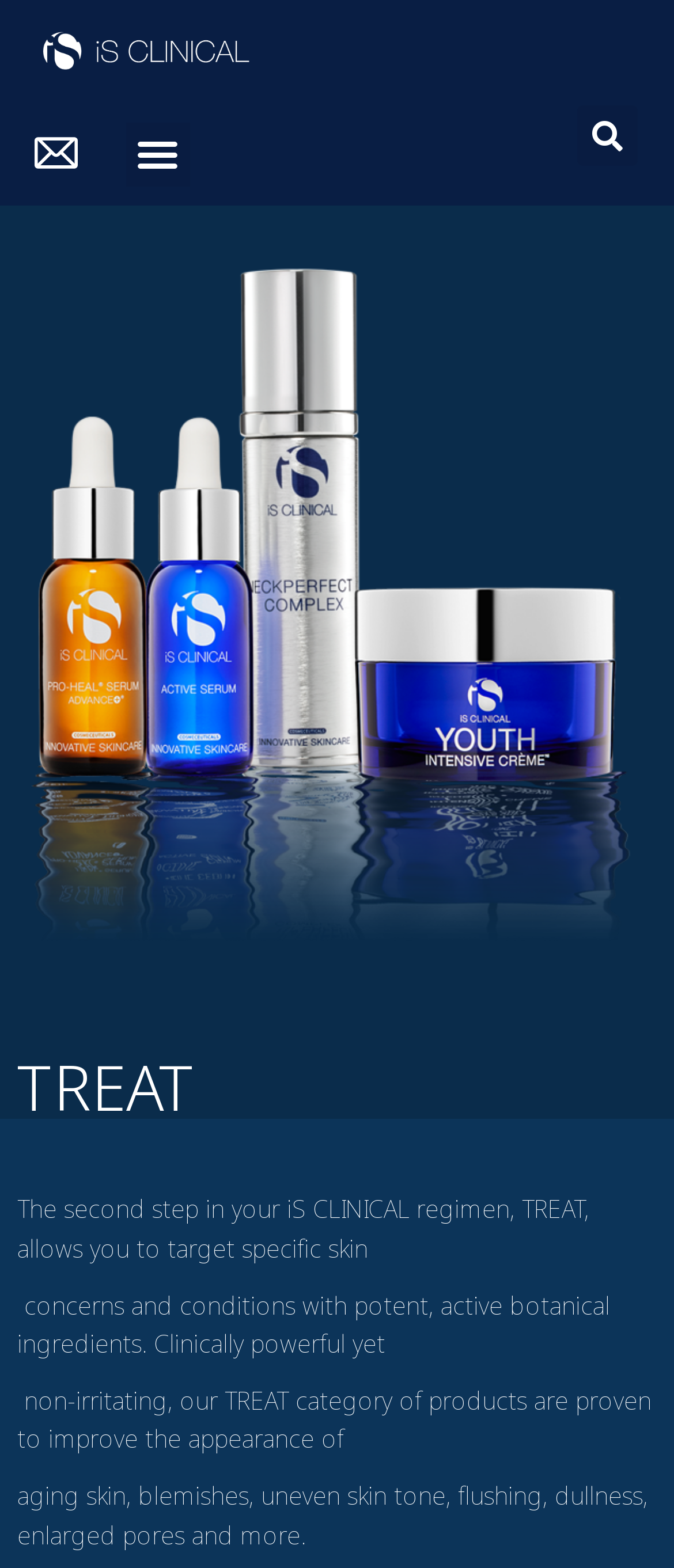What is the purpose of the TREAT step in the regimen?
Answer the question with as much detail as you can, using the image as a reference.

Based on the static text elements on the webpage, the TREAT step in the regimen allows users to target specific skin concerns and conditions with potent, active botanical ingredients.